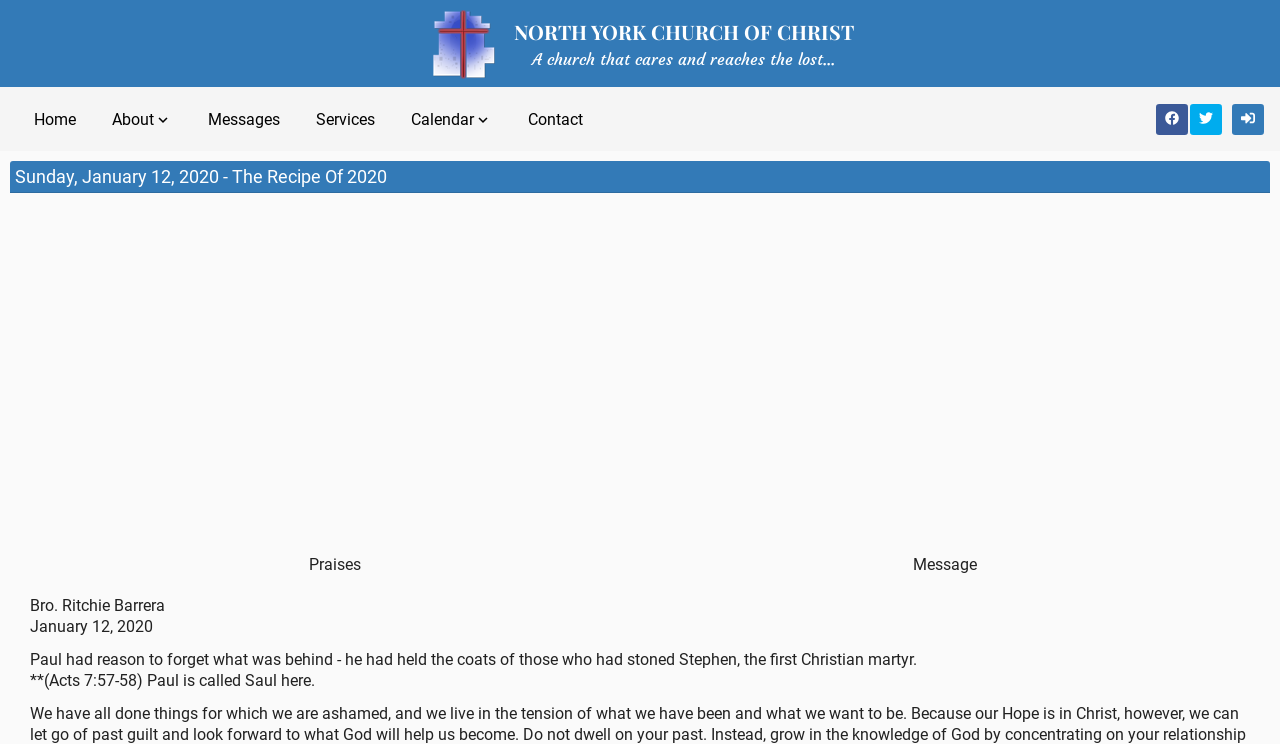Provide the bounding box coordinates of the HTML element this sentence describes: "Calendarexpand_more". The bounding box coordinates consist of four float numbers between 0 and 1, i.e., [left, top, right, bottom].

[0.307, 0.131, 0.398, 0.189]